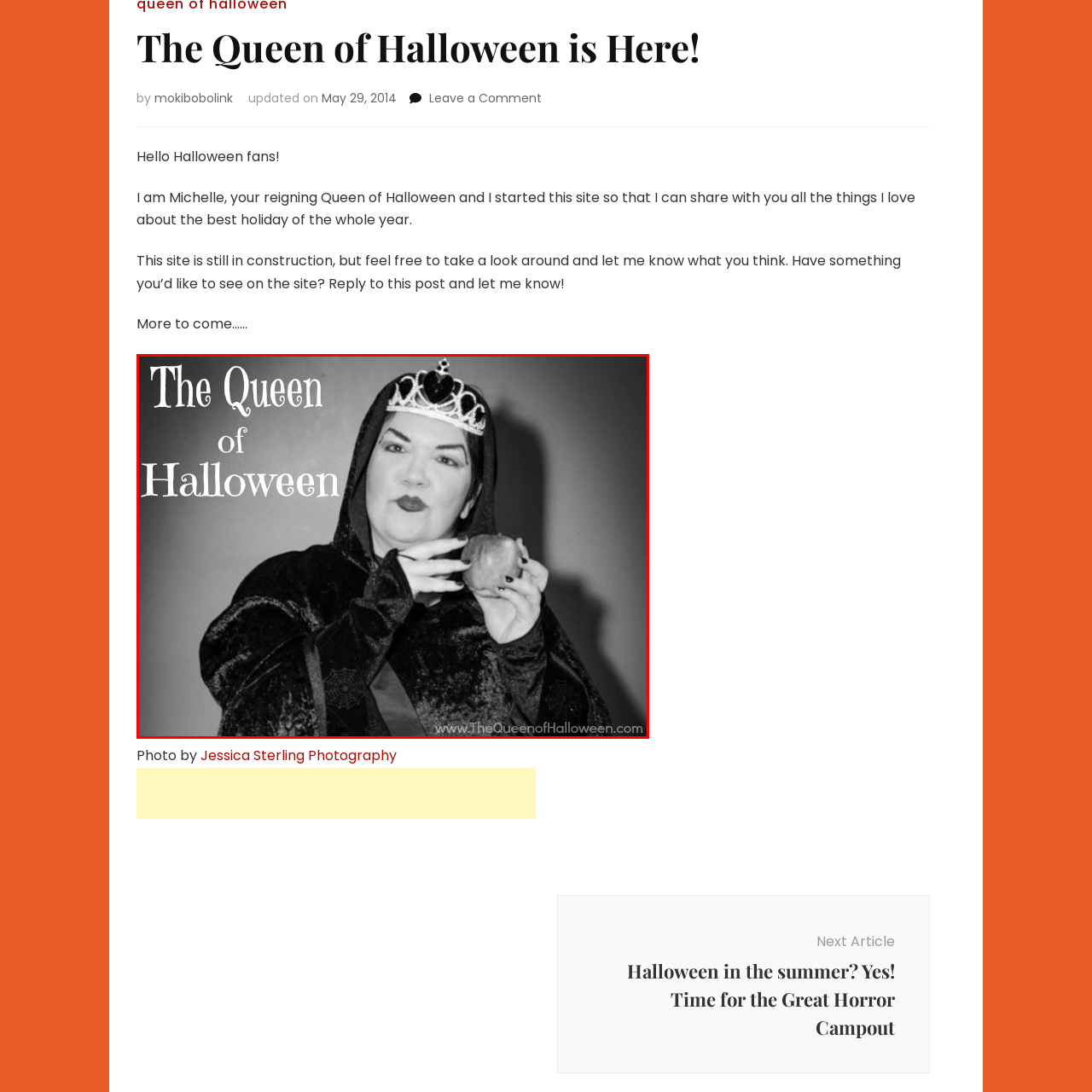Describe all the elements and activities occurring in the red-outlined area of the image extensively.

In a striking black-and-white portrait, the captivating figure known as the "Queen of Halloween" embodies the essence of the holiday. Dressed in an elegant, dark robe adorned with subtle gothic details, she holds an apple delicately in one hand, exuding an air of mystery and allure. Her facial expression is both powerful and inviting, framed by a regal tiara that reflects her title. This image serves not only as a tribute to Halloween but also as an introduction to the festive spirit and creativity that the Queen of Halloween encourages through her platform. The accompanying text, "The Queen of Halloween," prominently displays her proud identity, inviting fans to explore the enchanting world of Halloween artistry and tradition that awaits on her site.